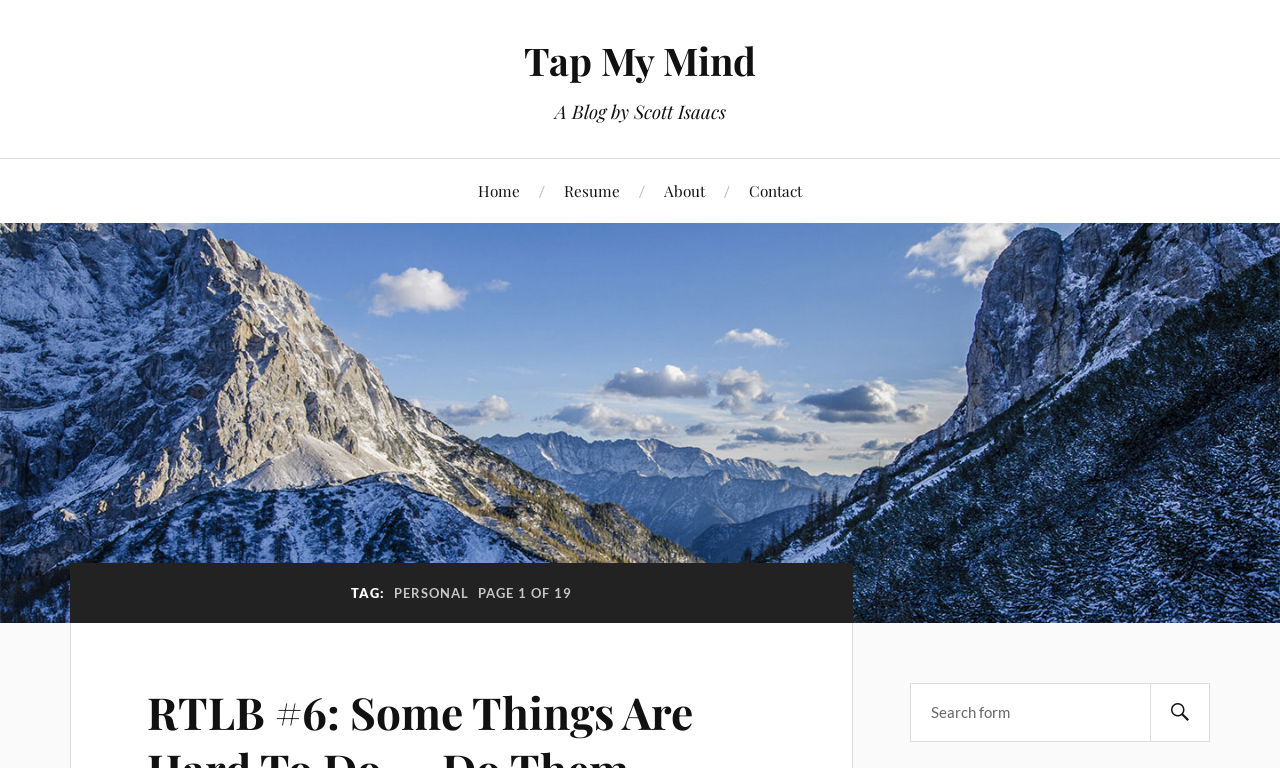What is the name of the blog author?
Please answer the question with a detailed response using the information from the screenshot.

The answer can be found in the heading element 'A Blog by Scott Isaacs' which is located at the top of the webpage, indicating that Scott Isaacs is the author of the blog.